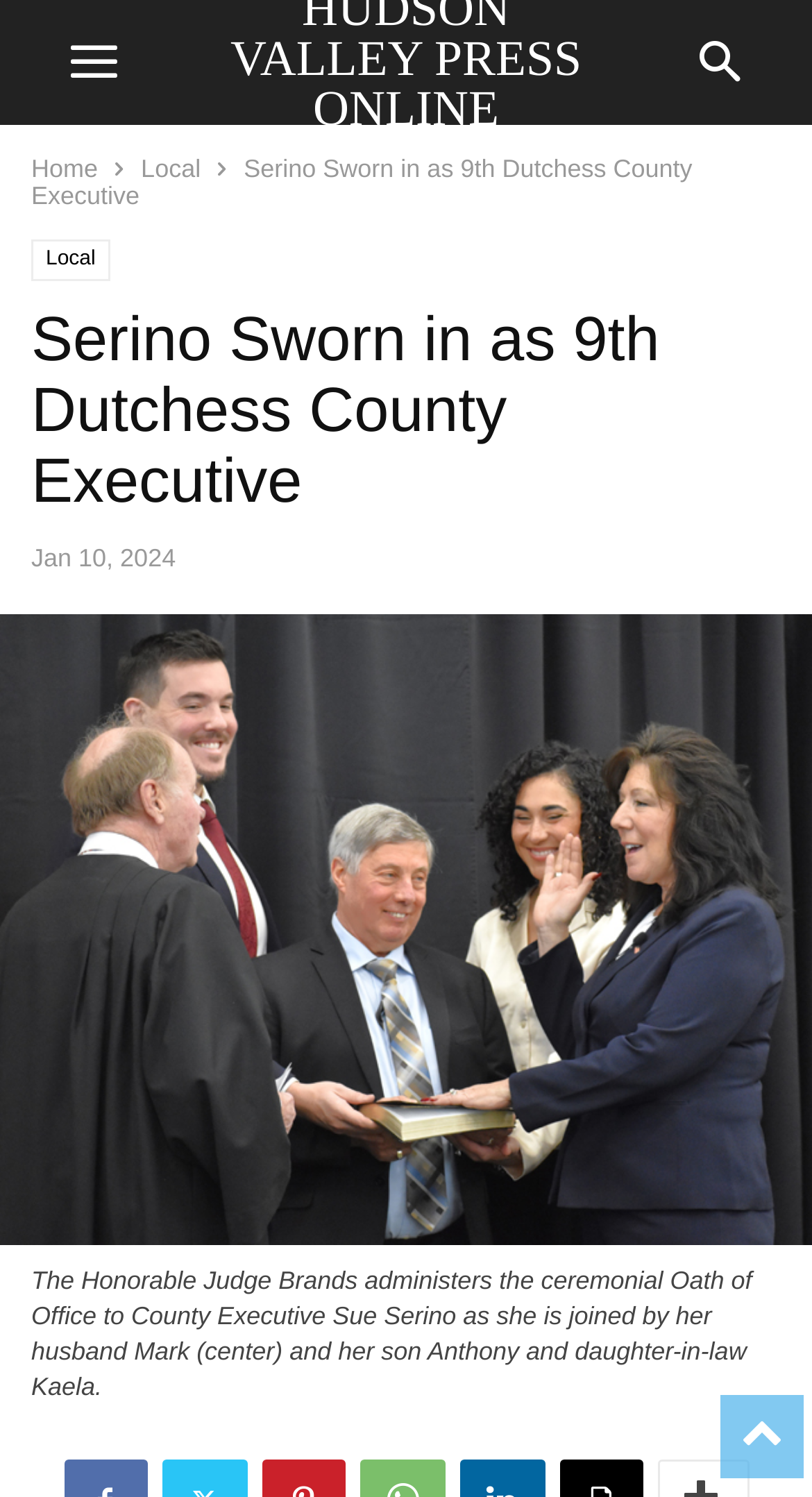Who is the subject of the oath of office ceremony?
Using the image as a reference, answer with just one word or a short phrase.

Sue Serino